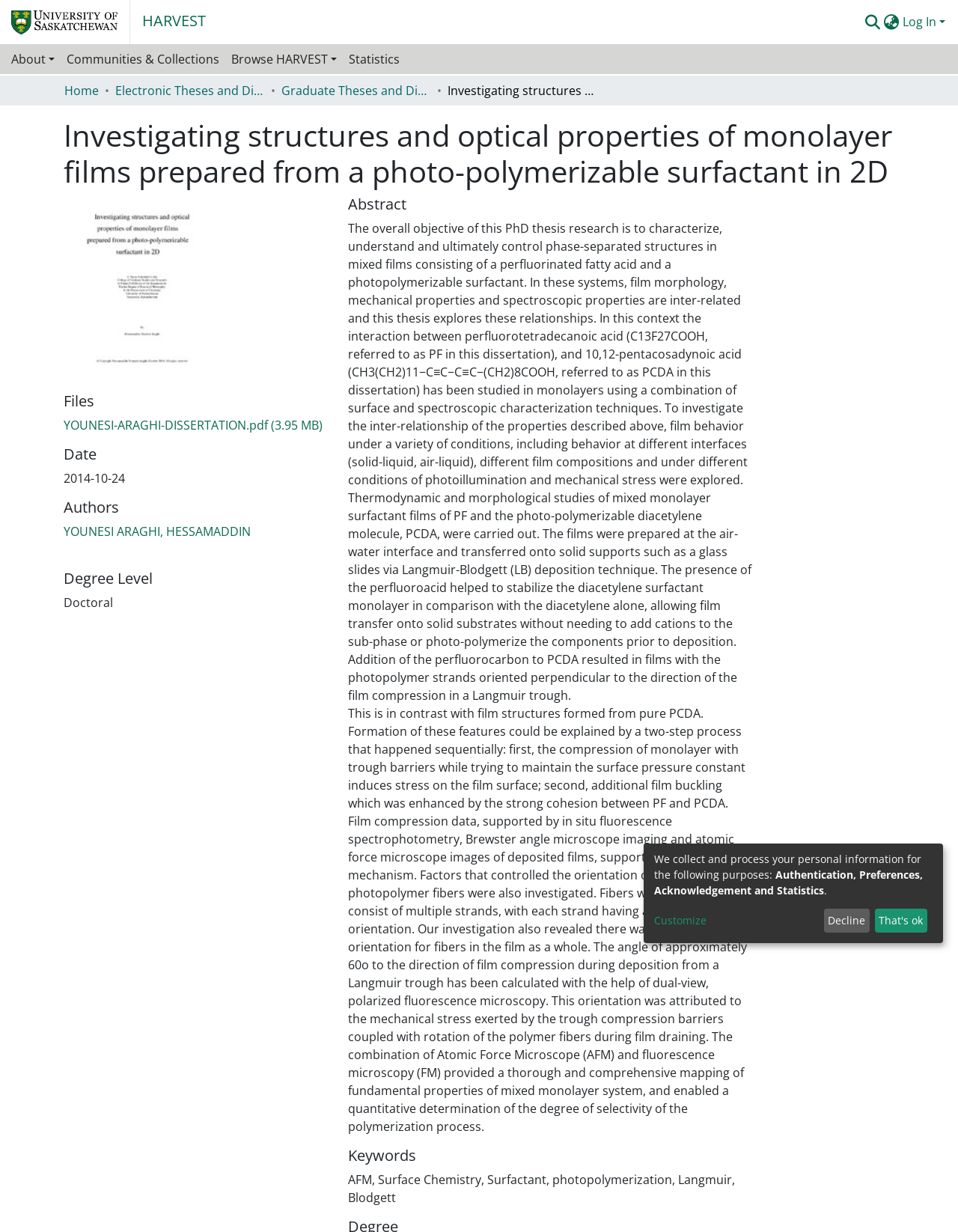Write an elaborate caption that captures the essence of the webpage.

This webpage appears to be a repository for a PhD thesis, with the title "Investigating structures and optical properties of monolayer films prepared from a photo-polymerizable surfactant in 2D". At the top left corner, there is a repository logo, and next to it, a link to "HARVEST". On the top right corner, there is a user profile bar with a search box, a language switch button, and a log-in link.

Below the top bar, there is a main navigation bar with links to "About", "Communities & Collections", "Browse HARVEST", and "Statistics". Underneath, there is a breadcrumb navigation bar showing the path from "Home" to "Electronic Theses and Dissertations" to "Graduate Theses and Dissertations".

The main content of the page is divided into several sections. The first section has a heading "Investigating structures and optical properties of monolayer films prepared from a photo-polymerizable surfactant in 2D" and displays the title of the thesis. Below it, there are links to a PDF file of the thesis and information about the date, authors, degree level, and abstract of the thesis.

The abstract is a lengthy text that describes the research objectives, methods, and findings of the thesis. It discusses the characterization of phase-separated structures in mixed films consisting of a perfluorinated fatty acid and a photopolymerizable surfactant, and explores the relationships between film morphology, mechanical properties, and spectroscopic properties.

Further down the page, there are sections for "Files", "Date", "Authors", "Degree Level", and "Keywords", each with relevant information about the thesis. At the bottom of the page, there is a notice about collecting and processing personal information, with options to customize or decline.

Overall, the webpage is a repository for a PhD thesis, providing detailed information about the research, including the title, abstract, authors, and keywords, as well as links to the full thesis document.